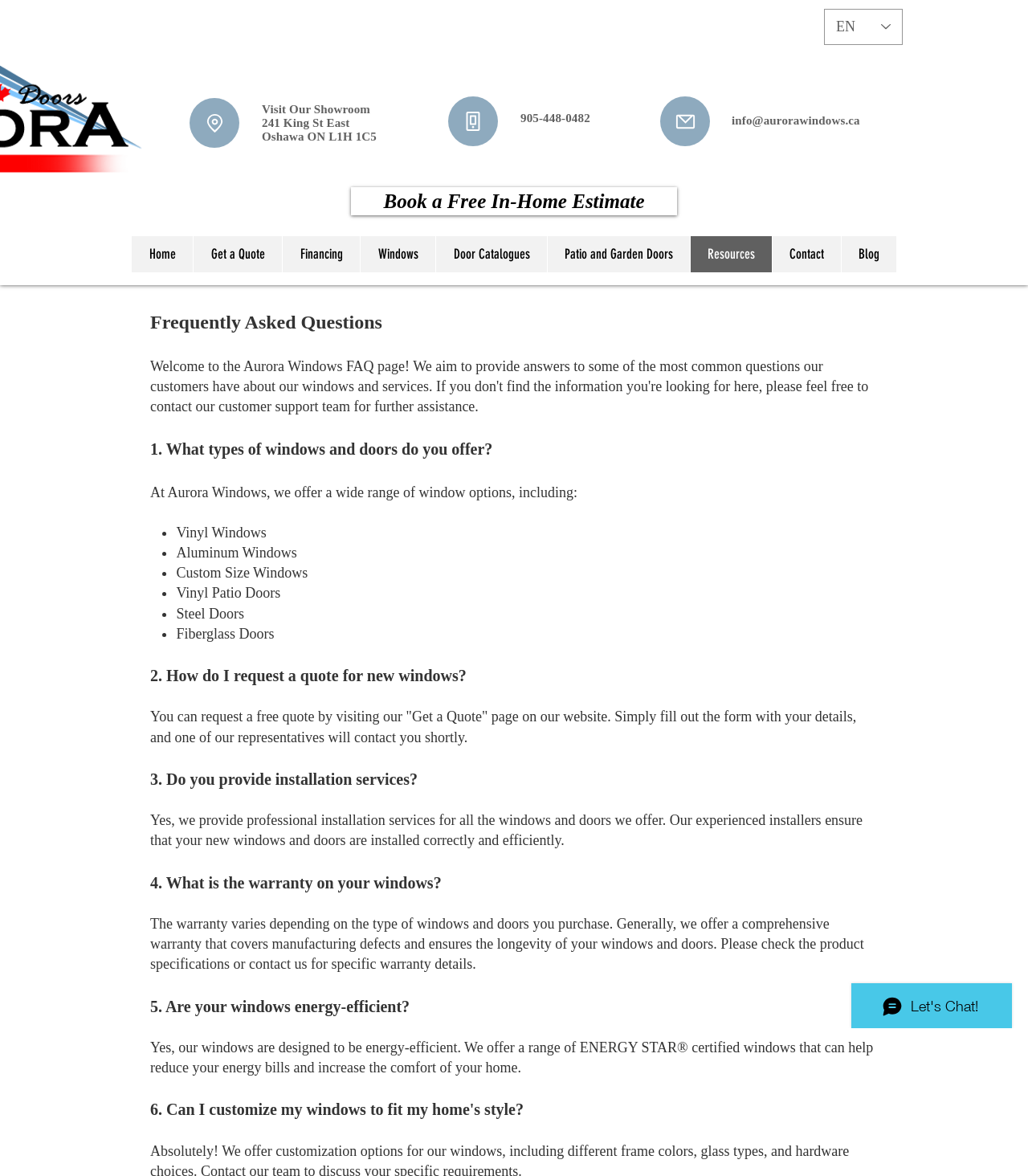Respond to the question below with a concise word or phrase:
What types of windows does Aurora Windows offer?

Vinyl, Aluminum, Custom Size